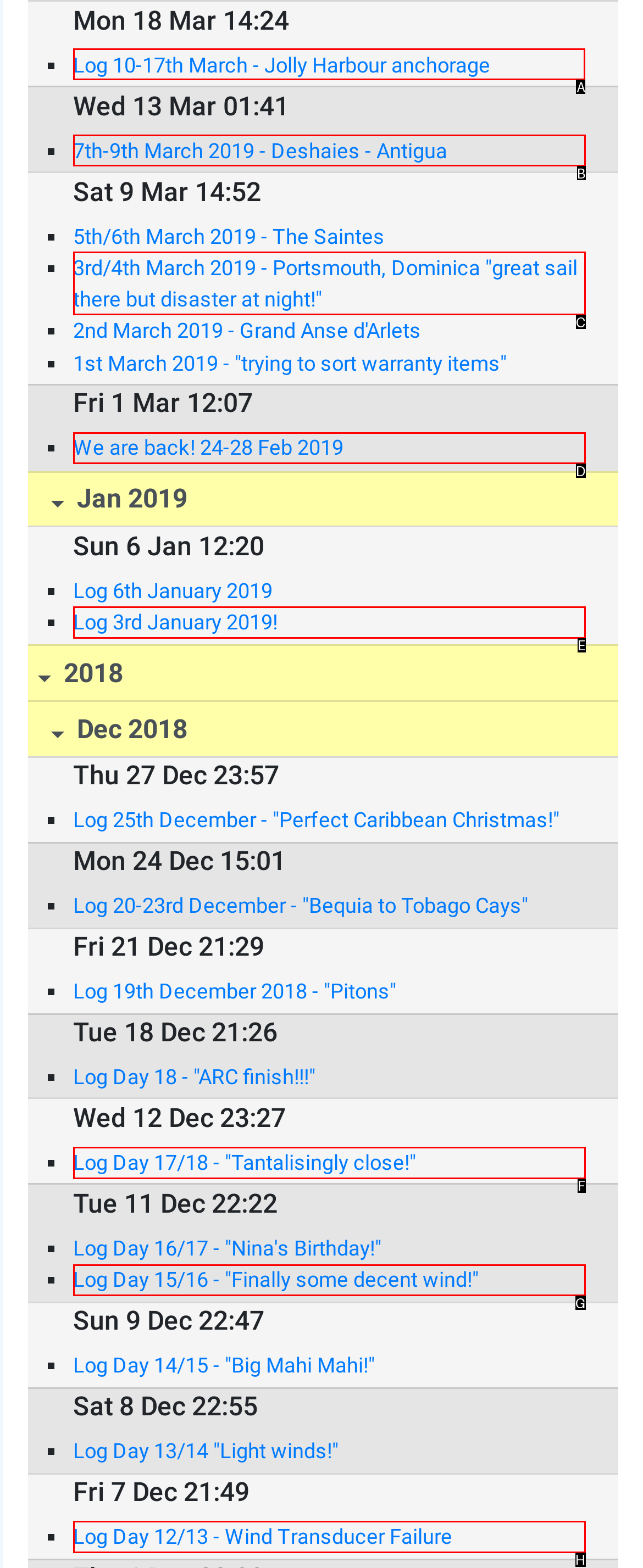Specify which UI element should be clicked to accomplish the task: Click on 'Log 10-17th March - Jolly Harbour anchorage'. Answer with the letter of the correct choice.

A